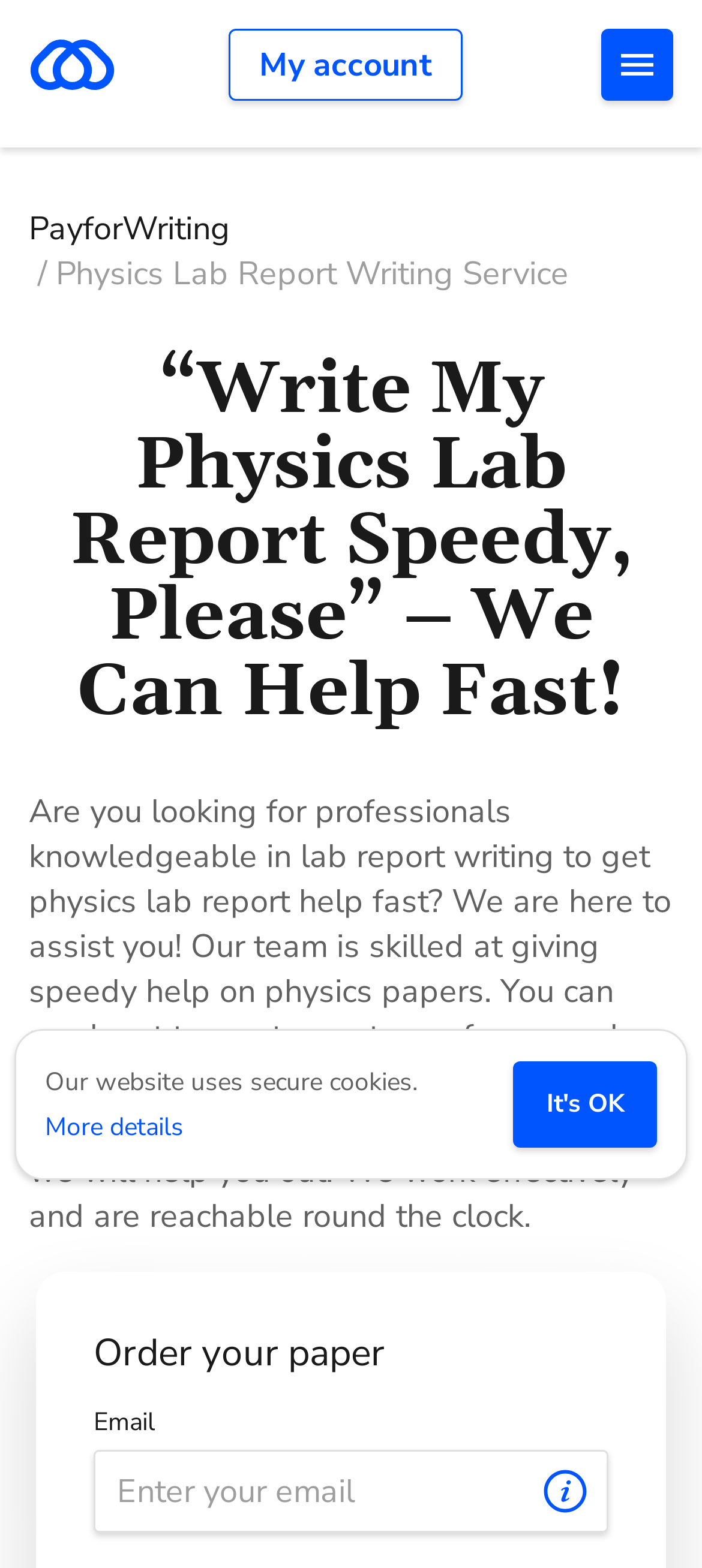Detail the features and information presented on the webpage.

This webpage is a physics lab report writing service. At the top, there is a navigation bar with three links: "Home page" on the left, "My account" in the middle, and a "hamburger menu" button on the right, which contains a dropdown menu with a link to "PayforWriting" and a separator line. 

Below the navigation bar, there is a prominent heading that reads, "“Write My Physics Lab Report Speedy, Please” – We Can Help Fast!". This is followed by a paragraph of text that explains the service, stating that they can assist with lab report writing, editing, and formatting, and are available 24/7.

On the right side of the page, there is a call-to-action button that says "Order your paper". Below this button, there is a section to enter an email address, with a label "Email" and a textbox to input the email. There is also an "Info" button with an accompanying image.

Further down the page, there is a link to "More details" and a button that says "It's OK". At the very top of the page, there is a small image button on the right side, and another image is located within the "hamburger menu" button.